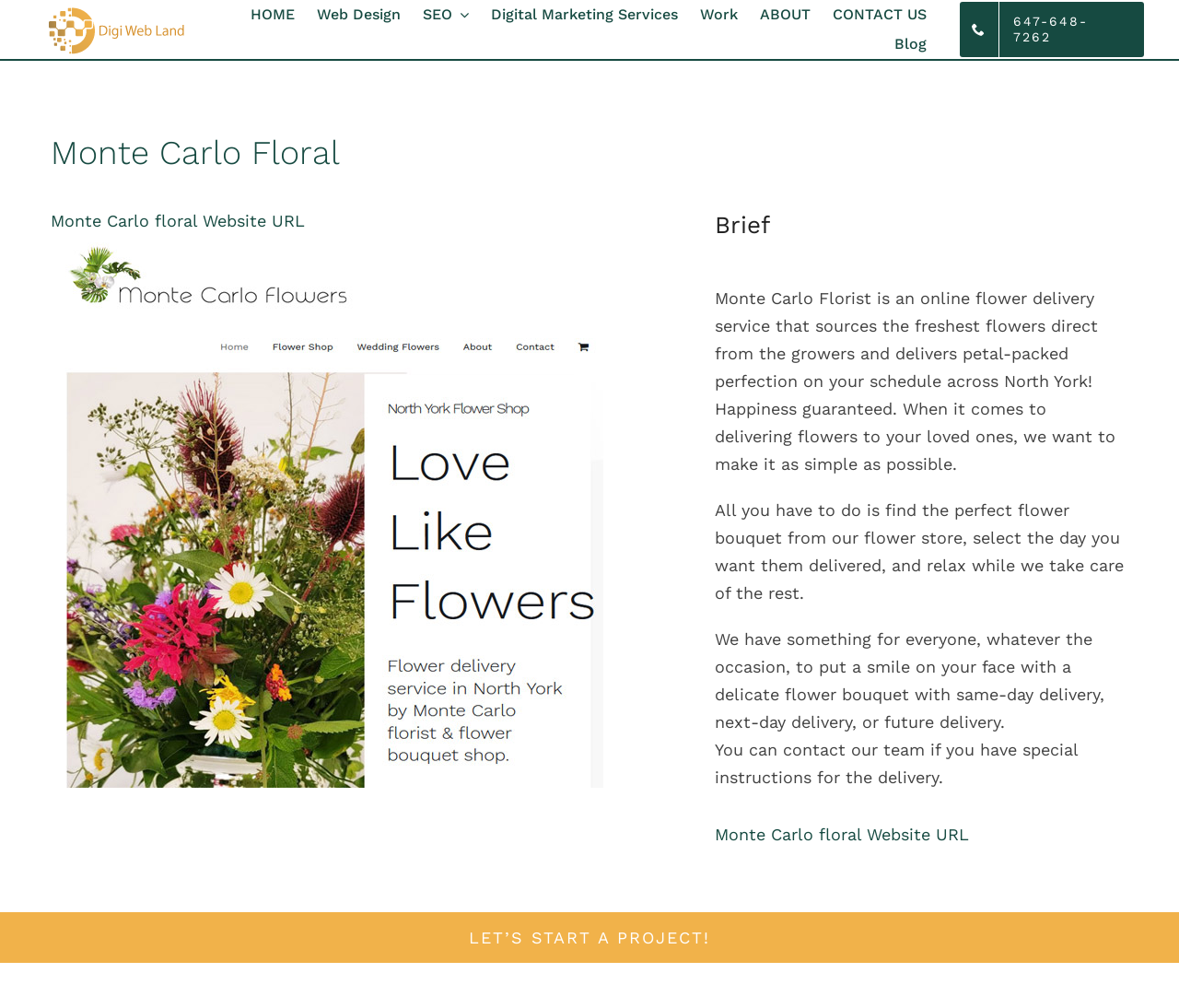Please identify the bounding box coordinates of the region to click in order to complete the given instruction: "Check the tags of the article". The coordinates should be four float numbers between 0 and 1, i.e., [left, top, right, bottom].

None